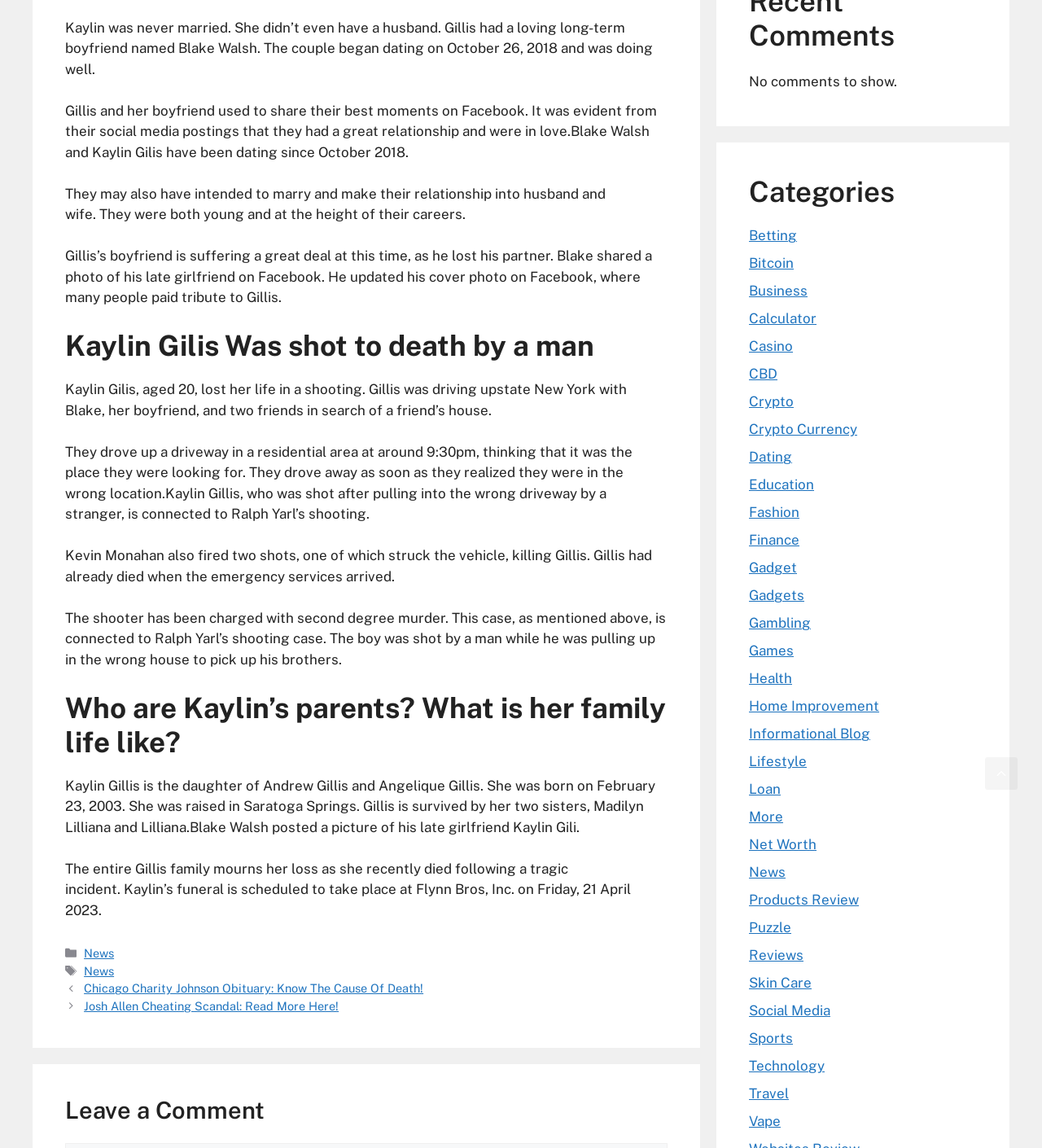Where was Kaylin Gillis raised?
Use the information from the image to give a detailed answer to the question.

According to the webpage, Kaylin Gillis was raised in Saratoga Springs.